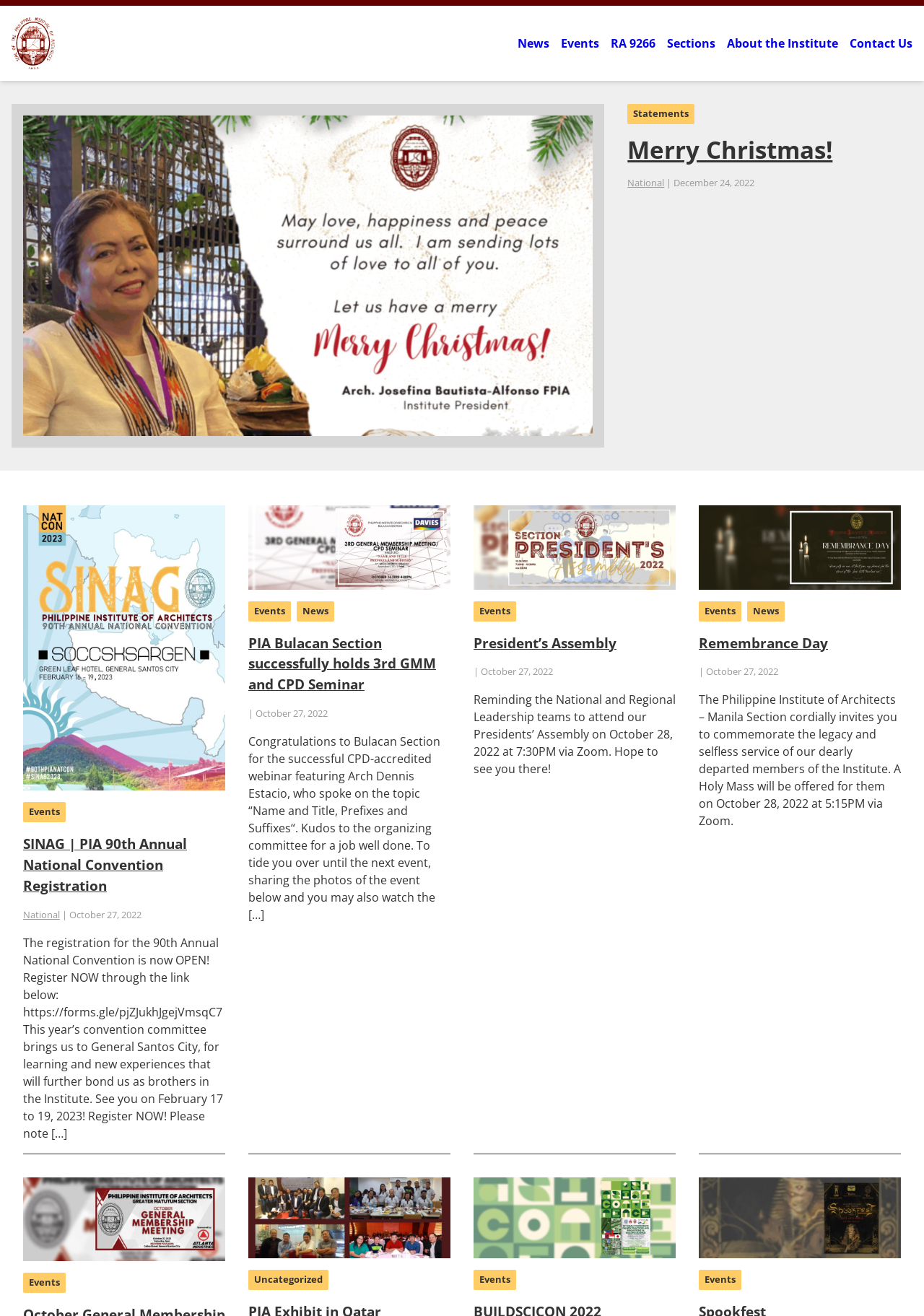Specify the bounding box coordinates for the region that must be clicked to perform the given instruction: "Read about the PIA Bulacan Section's 3rd GMM and CPD Seminar".

[0.269, 0.409, 0.488, 0.421]